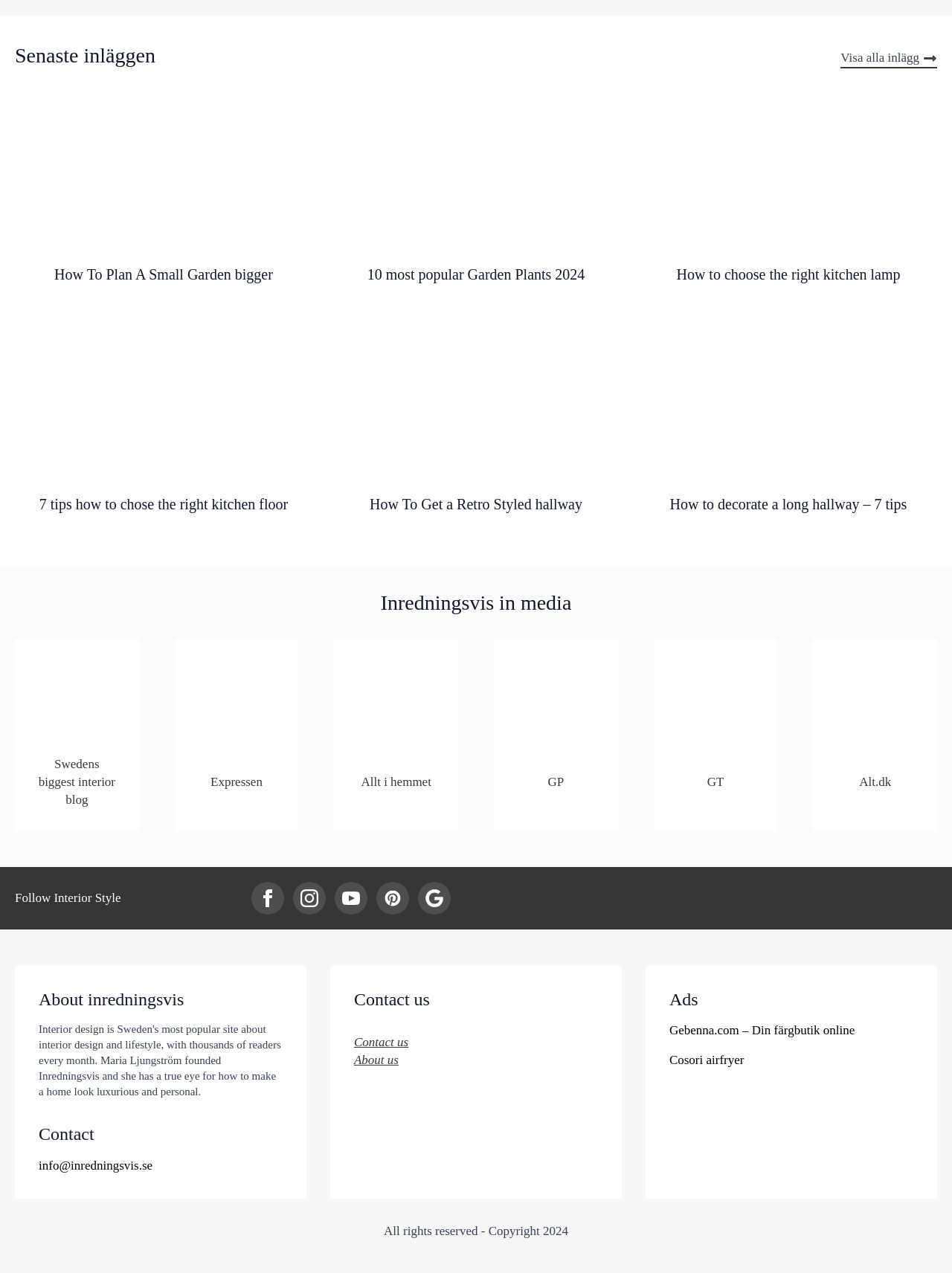What is the name of the blog? Refer to the image and provide a one-word or short phrase answer.

Inredningsvis